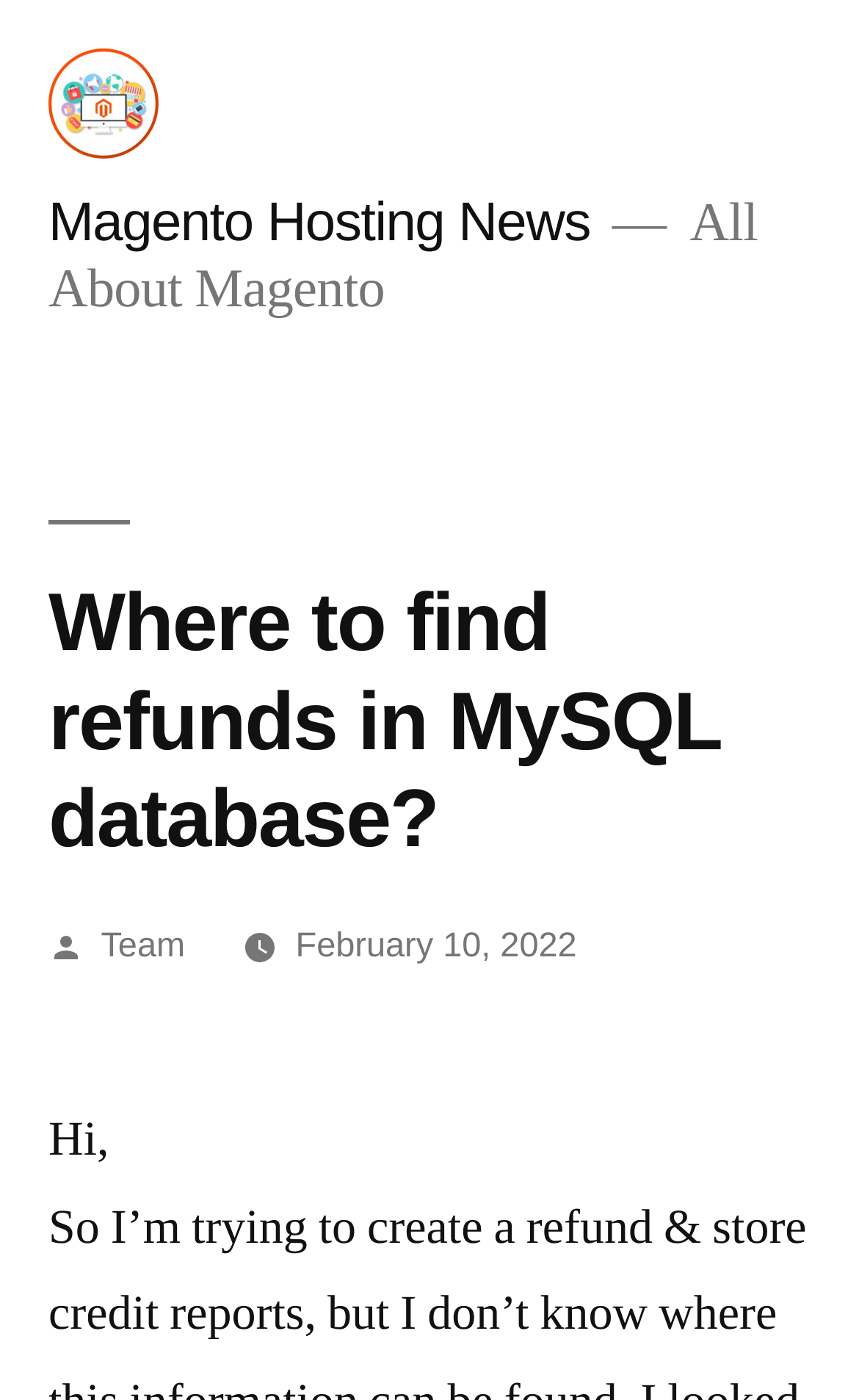Give a concise answer using only one word or phrase for this question:
What is the name of the website?

Magento Hosting News